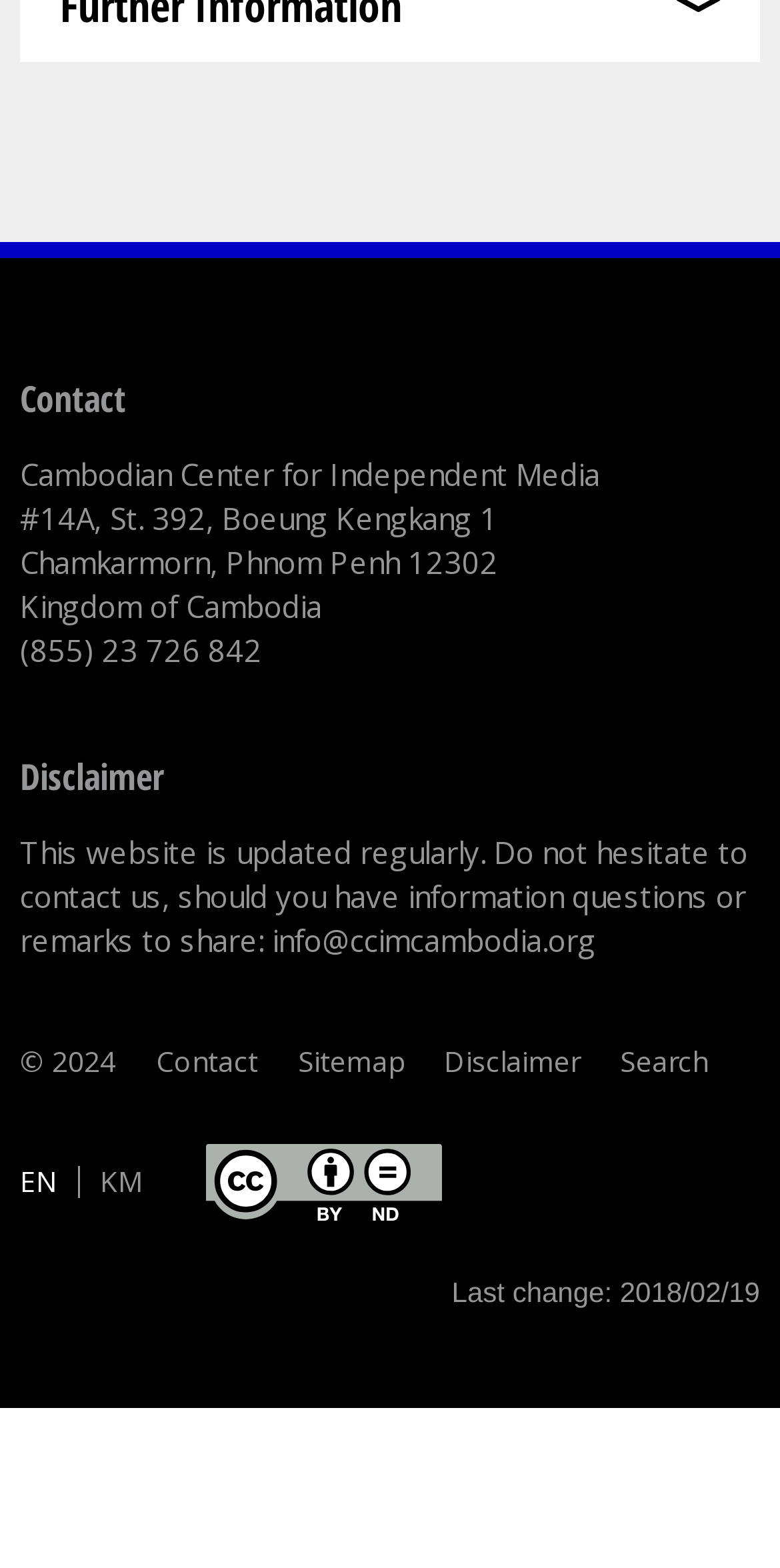Point out the bounding box coordinates of the section to click in order to follow this instruction: "Send an email to info@ccimcambodia.org".

[0.349, 0.587, 0.764, 0.612]